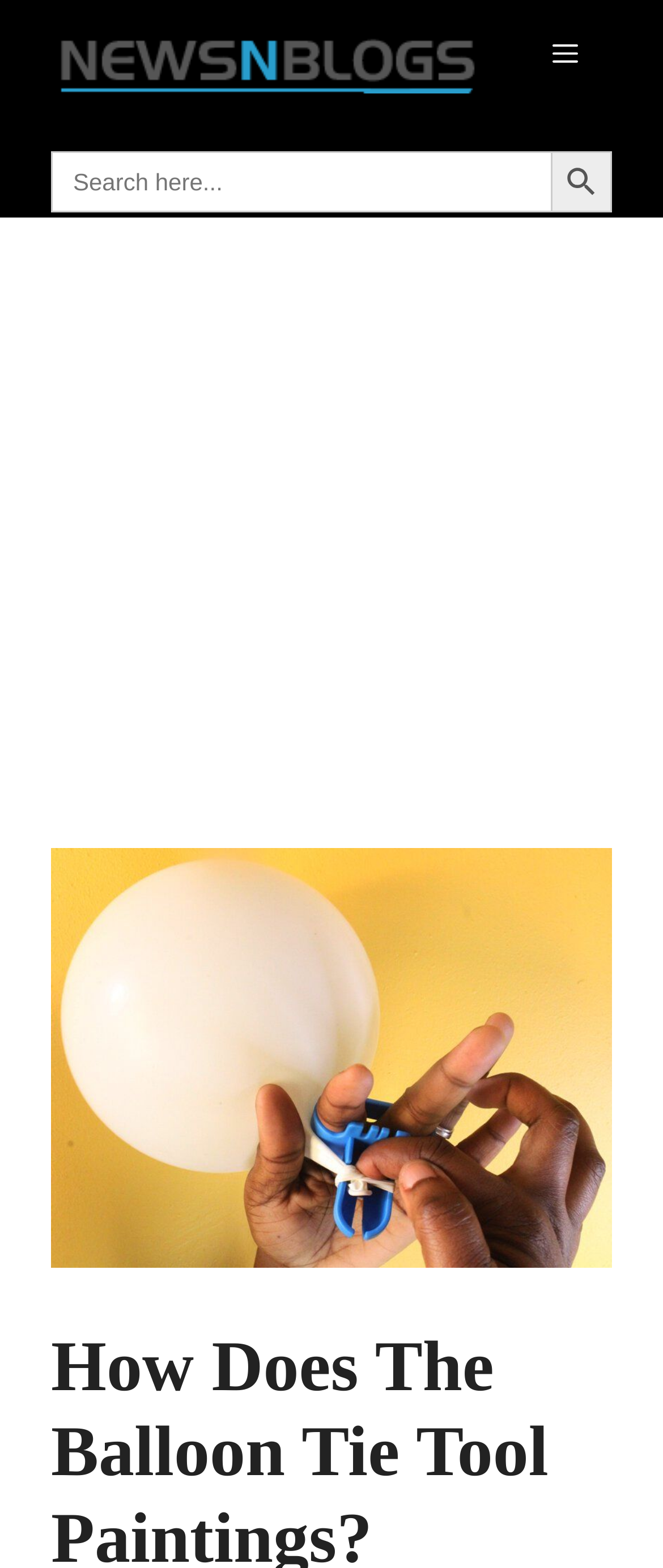Identify the webpage's primary heading and generate its text.

How Does The Balloon Tie Tool Paintings?